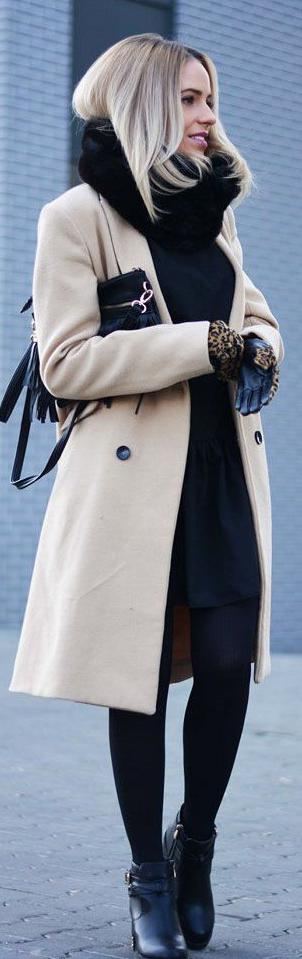Summarize the image with a detailed description that highlights all prominent details.

The image showcases a woman elegantly dressed for a stylish outing, embodying a chic and sophisticated look for the colder months. She is wearing a light beige coat that falls gracefully to her mid-calf, complementing her slim silhouette. Underneath, she opts for a sleek black dress, which adds a touch of formality to her overall attire. 

Her ensemble is enhanced by a luxurious black faux fur scarf wrapped around her neck, not only providing warmth but also an element of texture and glamour. The woman has neatly styled blonde hair that softly frames her face, demonstrating a polished appearance. 

Accessorizing her look, she carries a small black bag with a delicate chain strap, which adds a subtle yet fashionable accent. Her hands are adorned with stylish gloves featuring a playful leopard print, adding a hint of personality and flair to her outfit. 

Completing her look, she opts for black ankle boots, striking a balance between comfort and elegance as she confidently strolls on a stylish sidewalk. This ensemble perfectly illustrates how to wear flat ankle boots with a focus on both style and practicality, making it an ideal look for work or a casual outing.